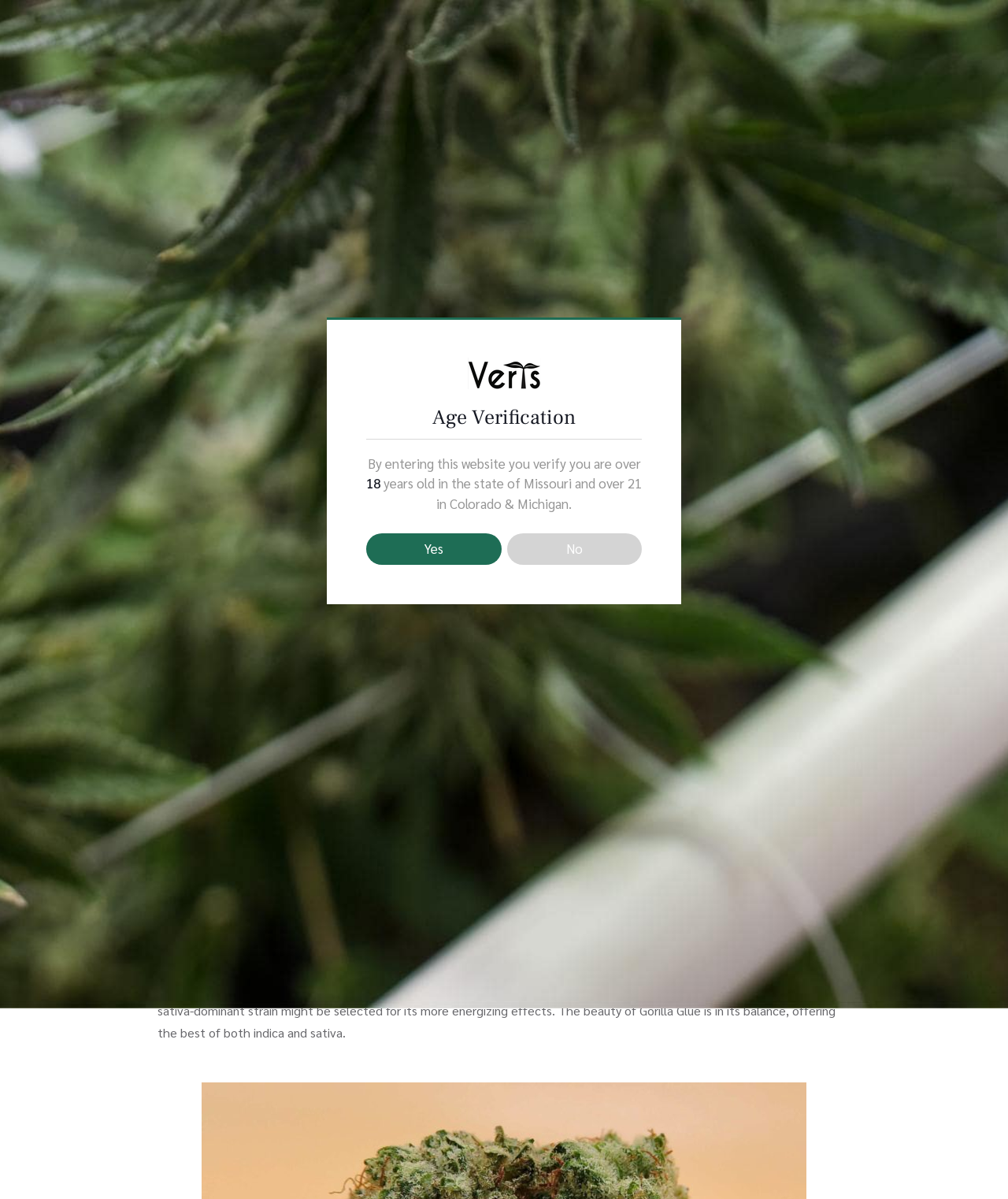What is the purpose of the 'Age Verification' section?
Answer with a single word or phrase by referring to the visual content.

To verify user's age